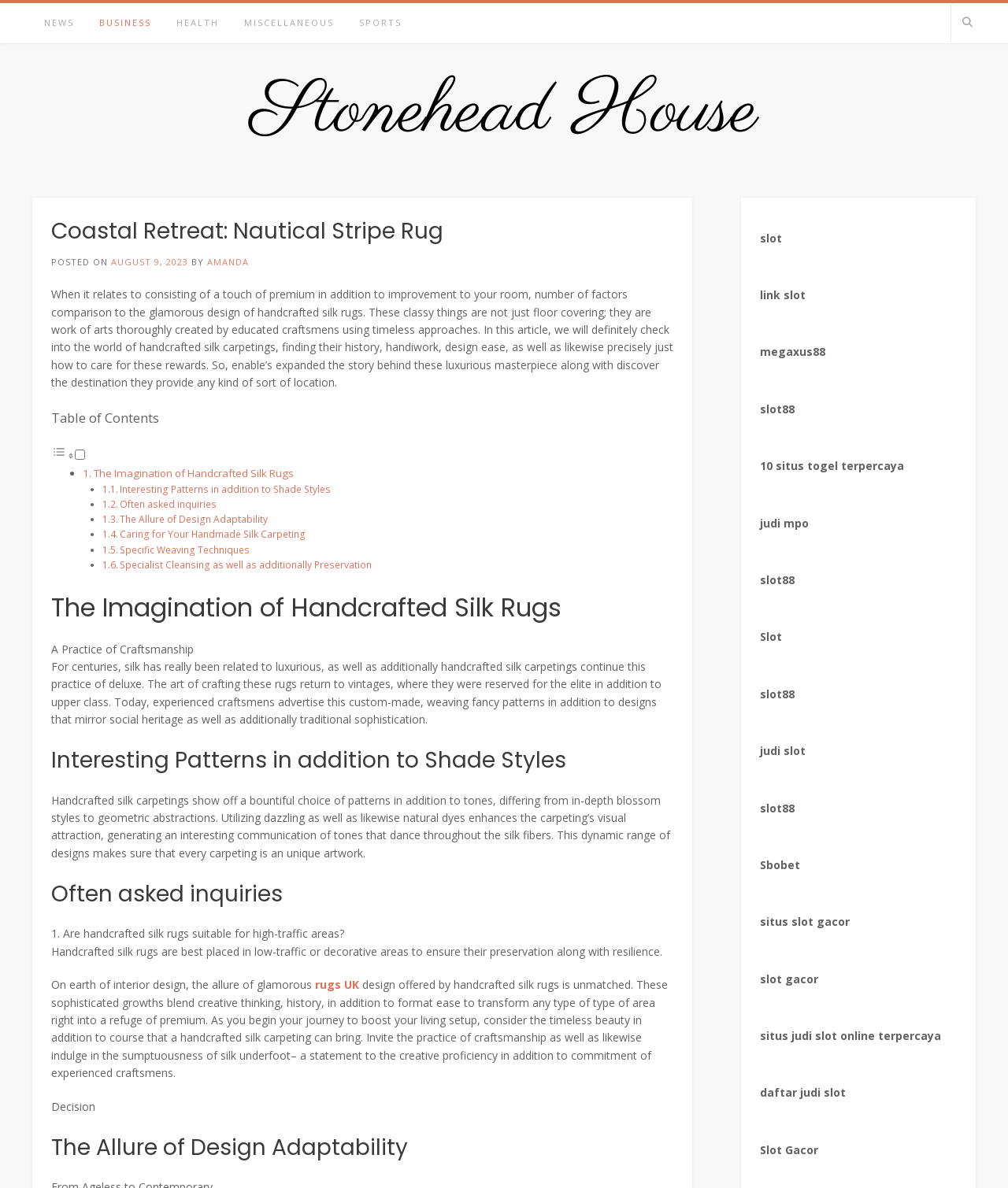Given the element description: "Search", predict the bounding box coordinates of the UI element it refers to, using four float numbers between 0 and 1, i.e., [left, top, right, bottom].

None